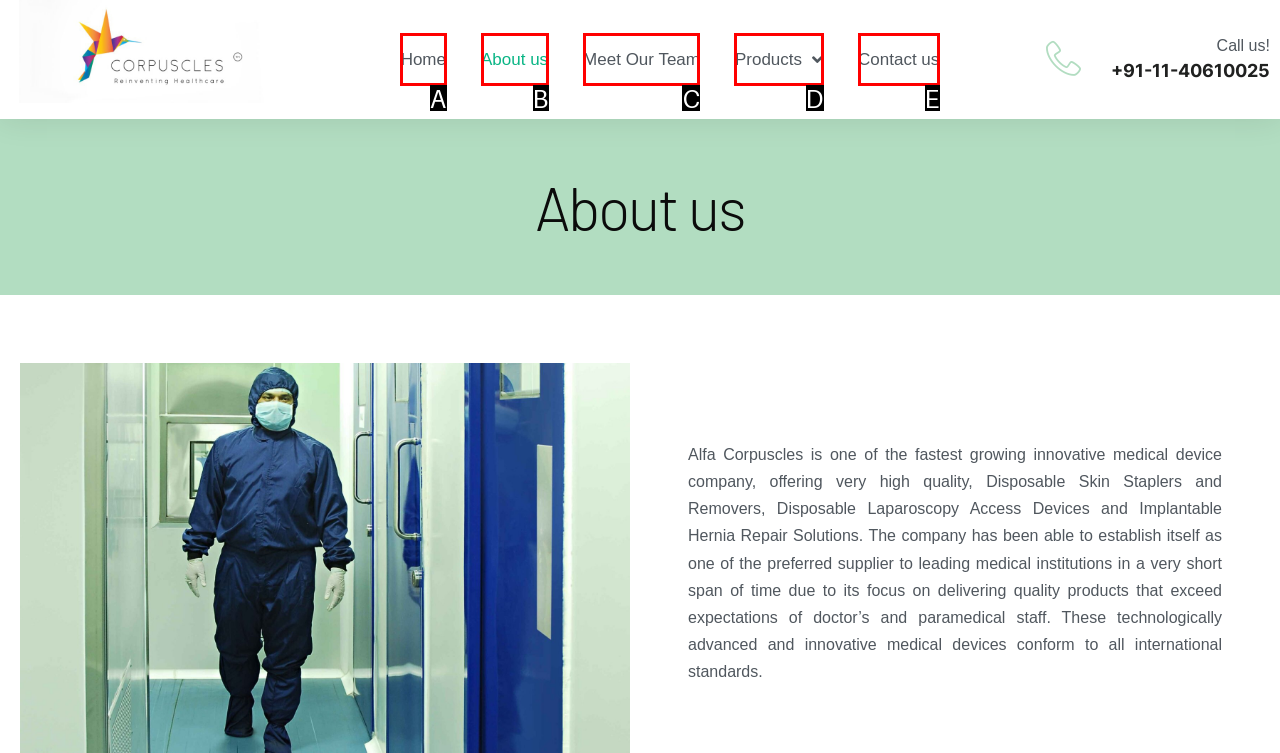Choose the HTML element that matches the description: Products
Reply with the letter of the correct option from the given choices.

D